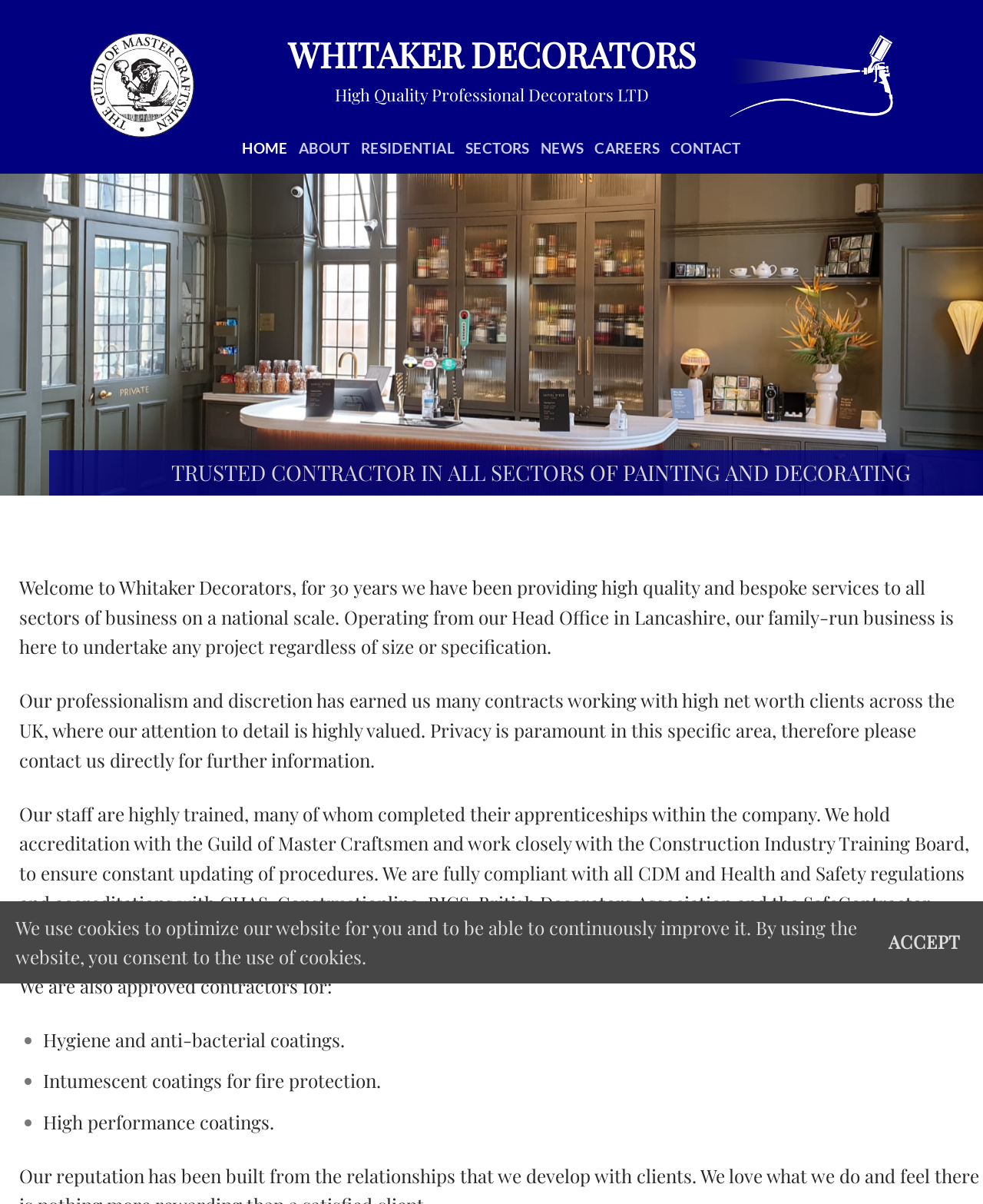Answer the following inquiry with a single word or phrase:
Is the company a family-run business?

Yes